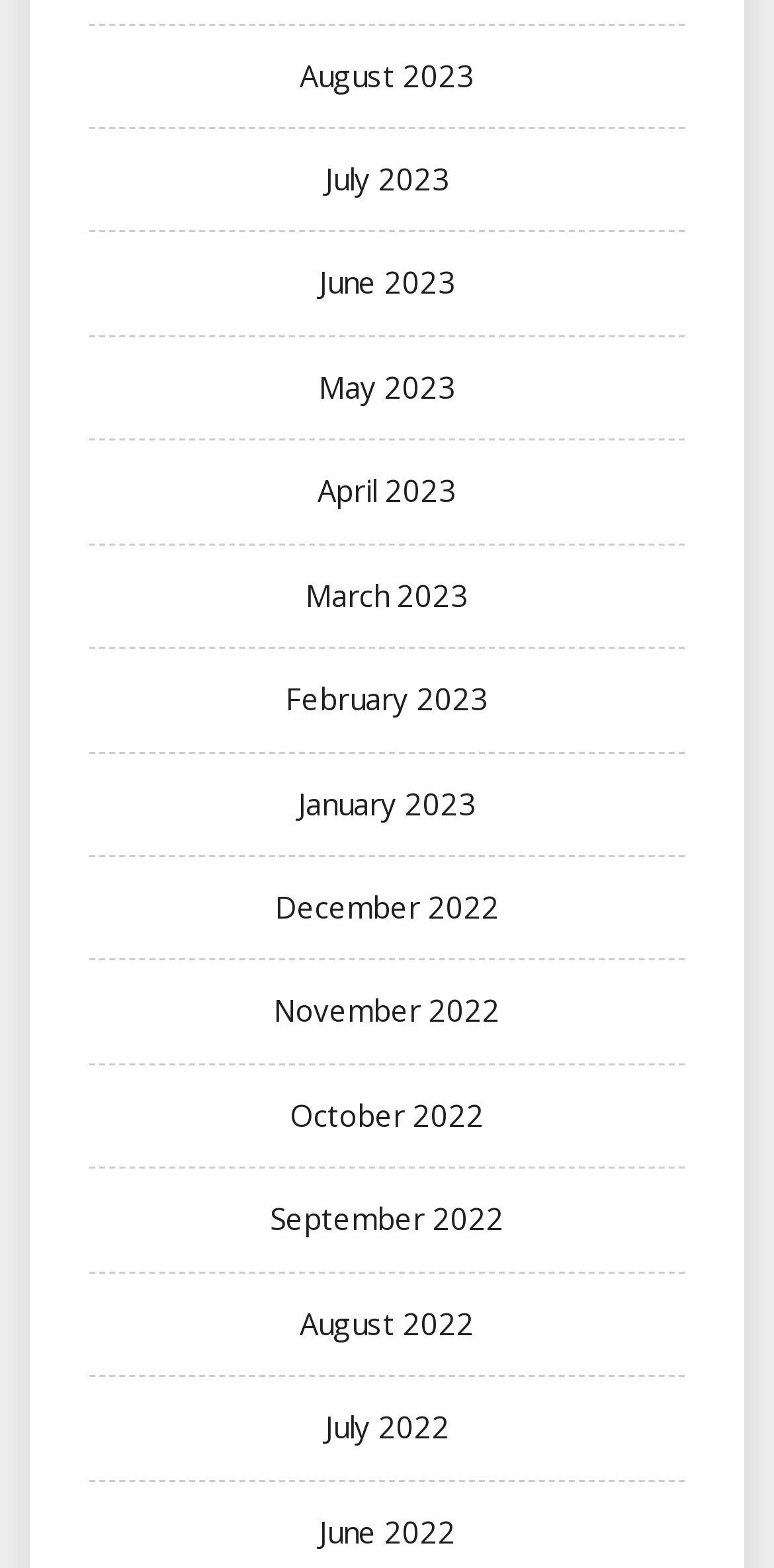Locate the bounding box coordinates of the clickable region necessary to complete the following instruction: "Browse December 2022". Provide the coordinates in the format of four float numbers between 0 and 1, i.e., [left, top, right, bottom].

[0.355, 0.566, 0.645, 0.591]